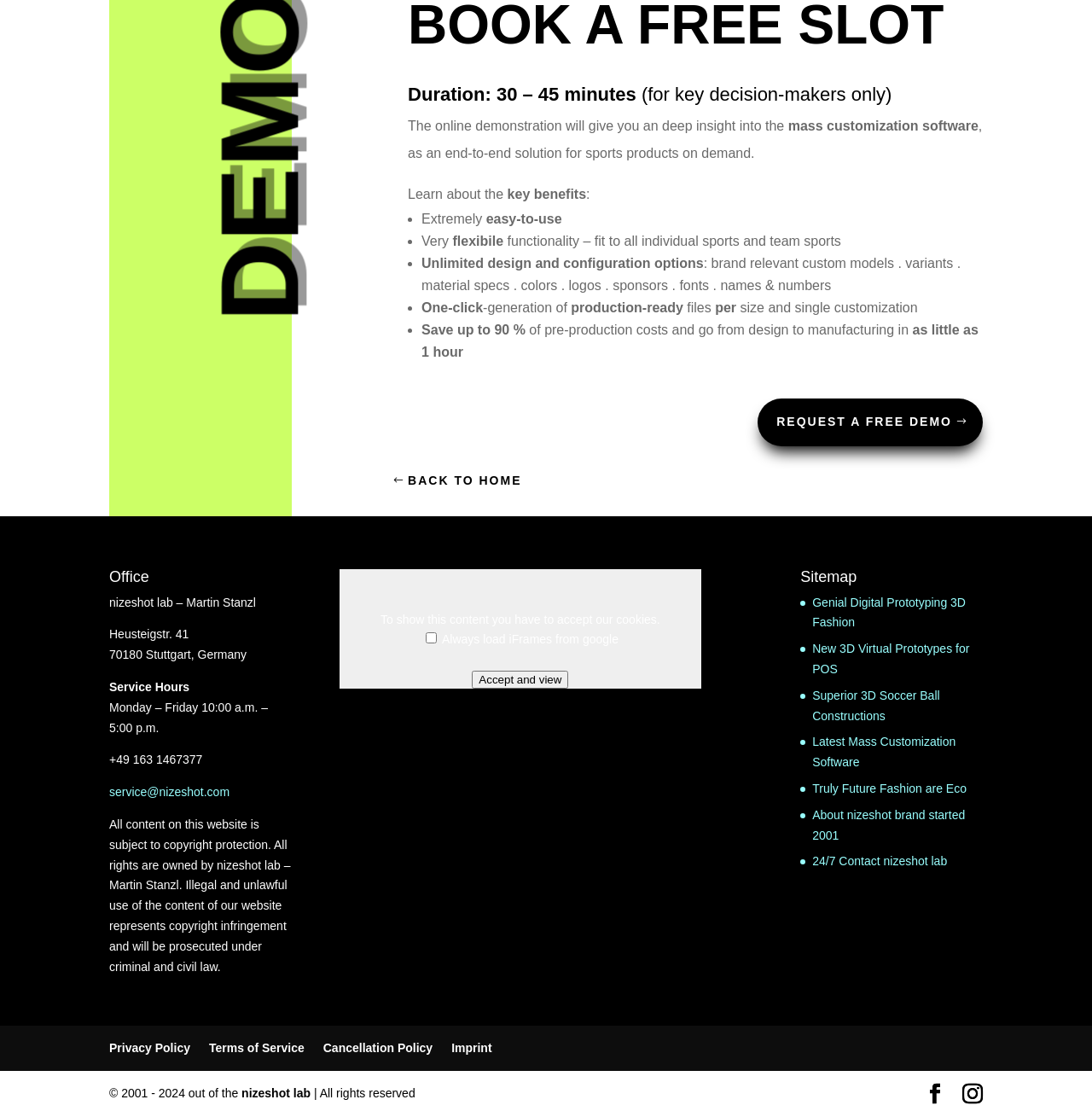What is the benefit of using the mass customization software?
Provide a well-explained and detailed answer to the question.

The answer can be found in the list of benefits of the software, which includes 'Unlimited design and configuration options' as one of the key benefits. This list is located in the middle of the webpage.